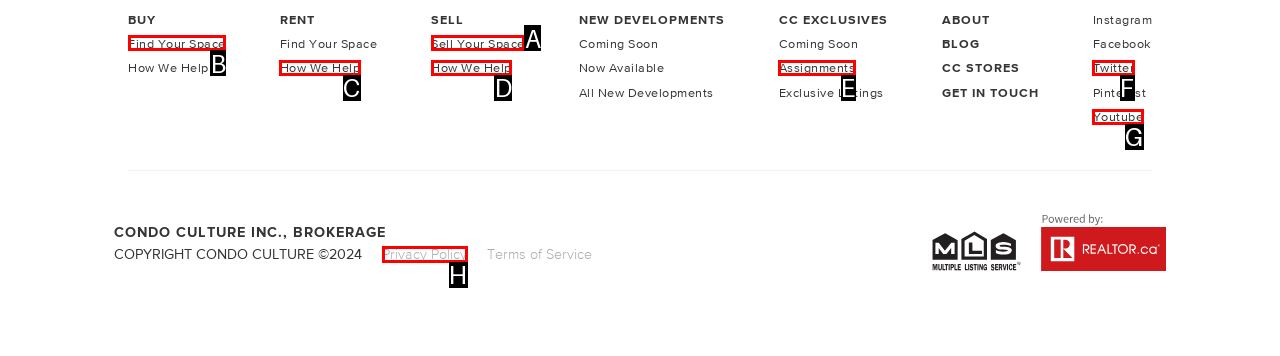Determine the letter of the UI element that you need to click to perform the task: Click on 'Sell Your Space'.
Provide your answer with the appropriate option's letter.

A